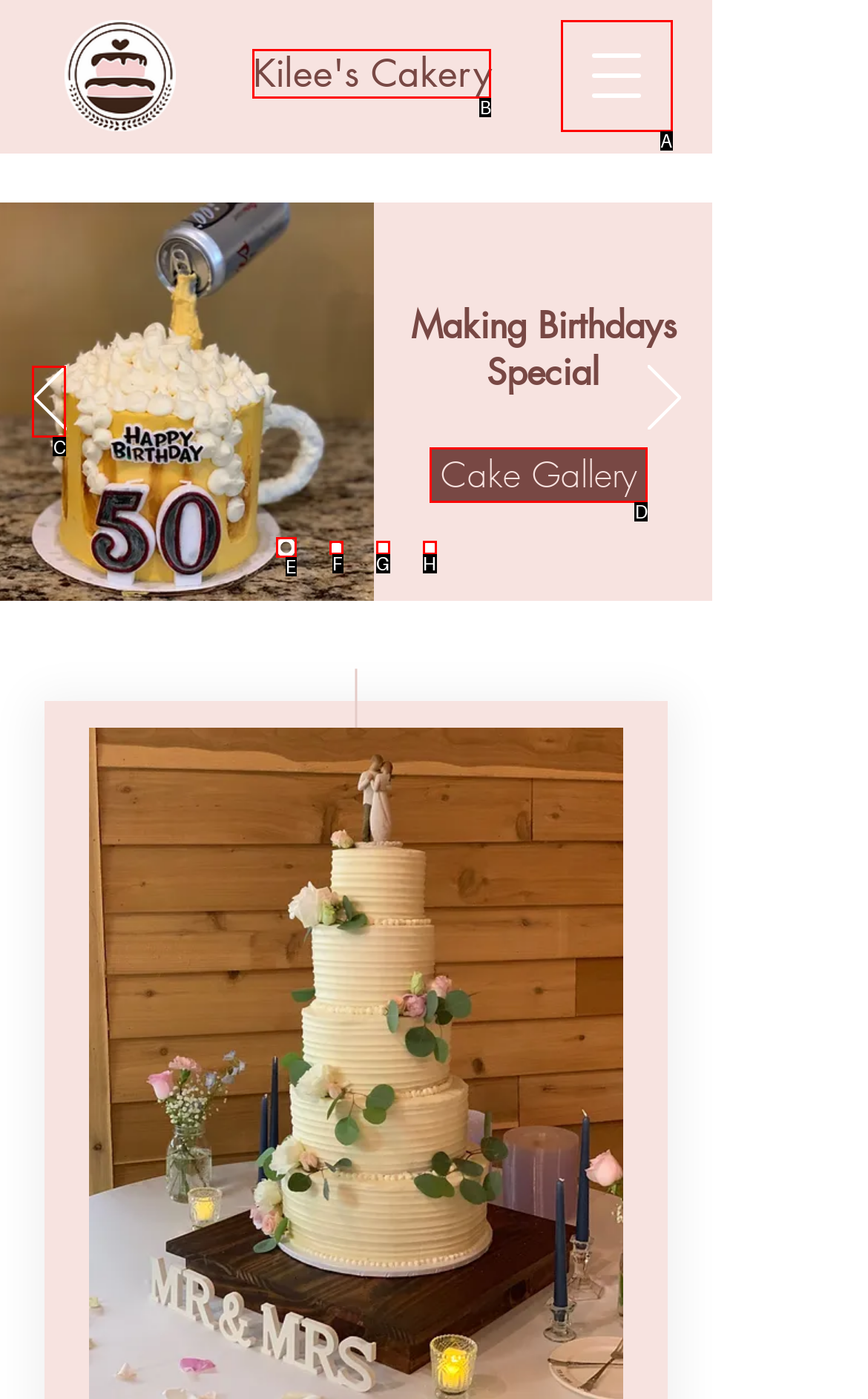Identify the correct option to click in order to accomplish the task: View Cake Gallery Provide your answer with the letter of the selected choice.

D